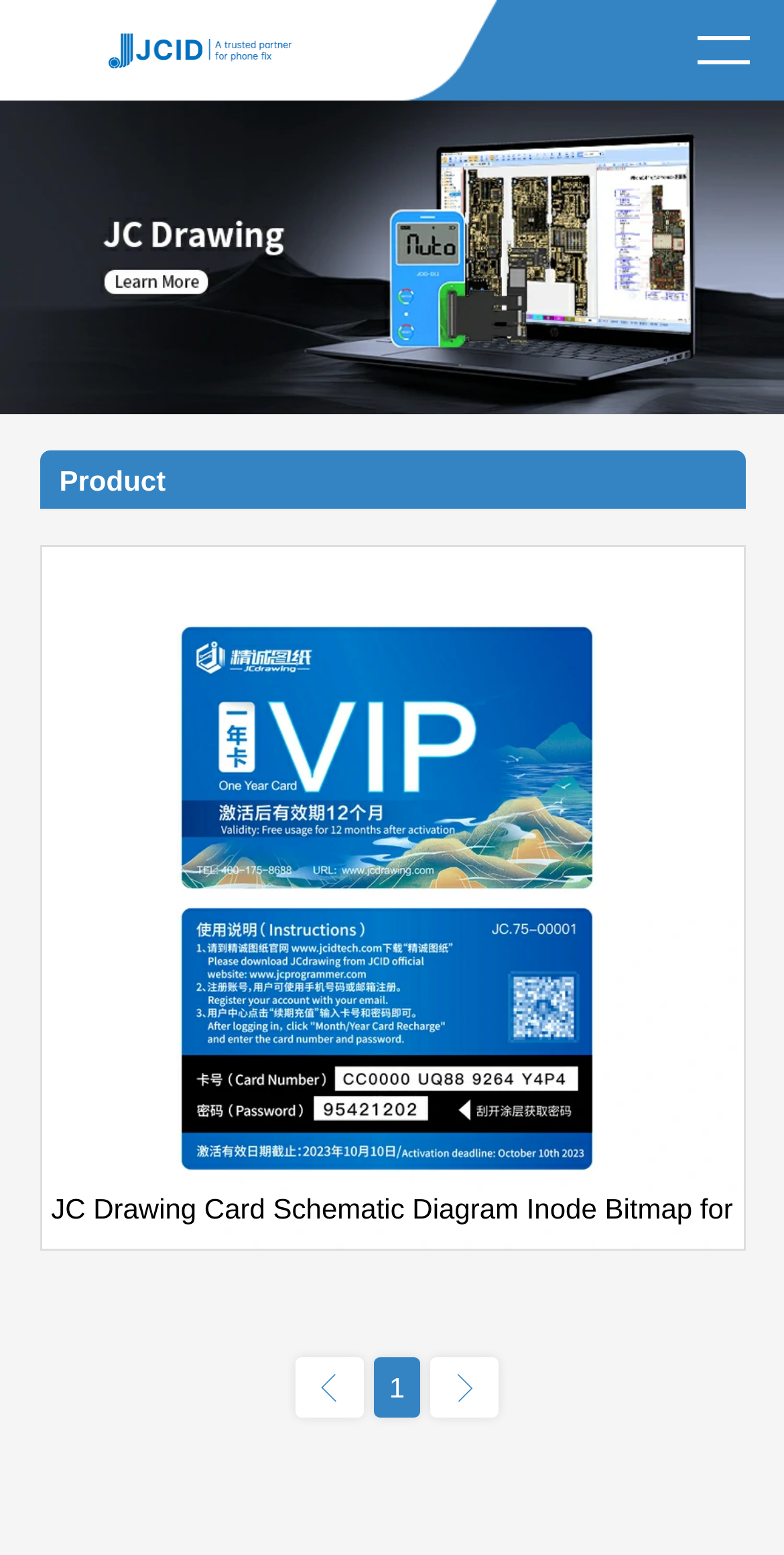Determine the bounding box coordinates of the element's region needed to click to follow the instruction: "download JC Drawing Card". Provide these coordinates as four float numbers between 0 and 1, formatted as [left, top, right, bottom].

[0.0, 0.459, 1.0, 0.498]